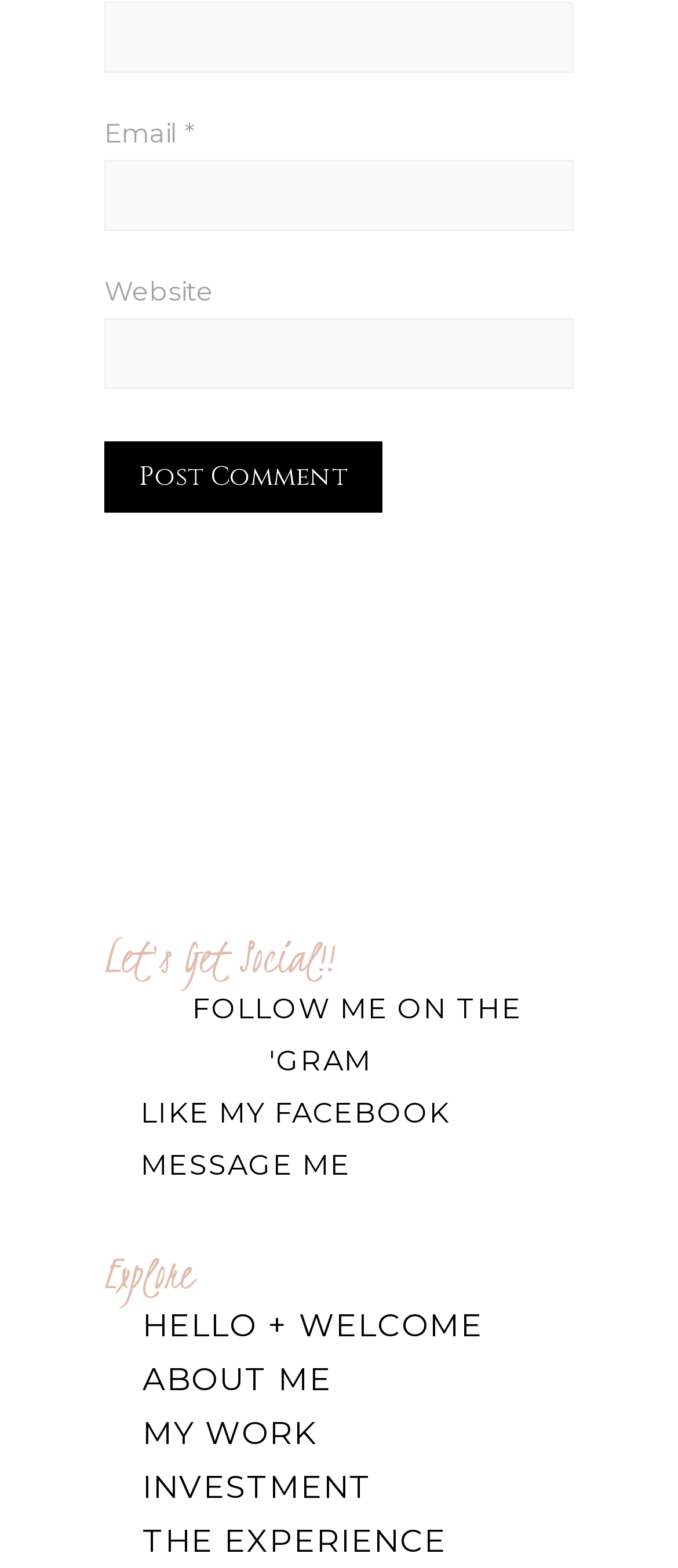Locate the bounding box coordinates of the element that should be clicked to execute the following instruction: "Explore the about me page".

[0.154, 0.863, 0.549, 0.897]